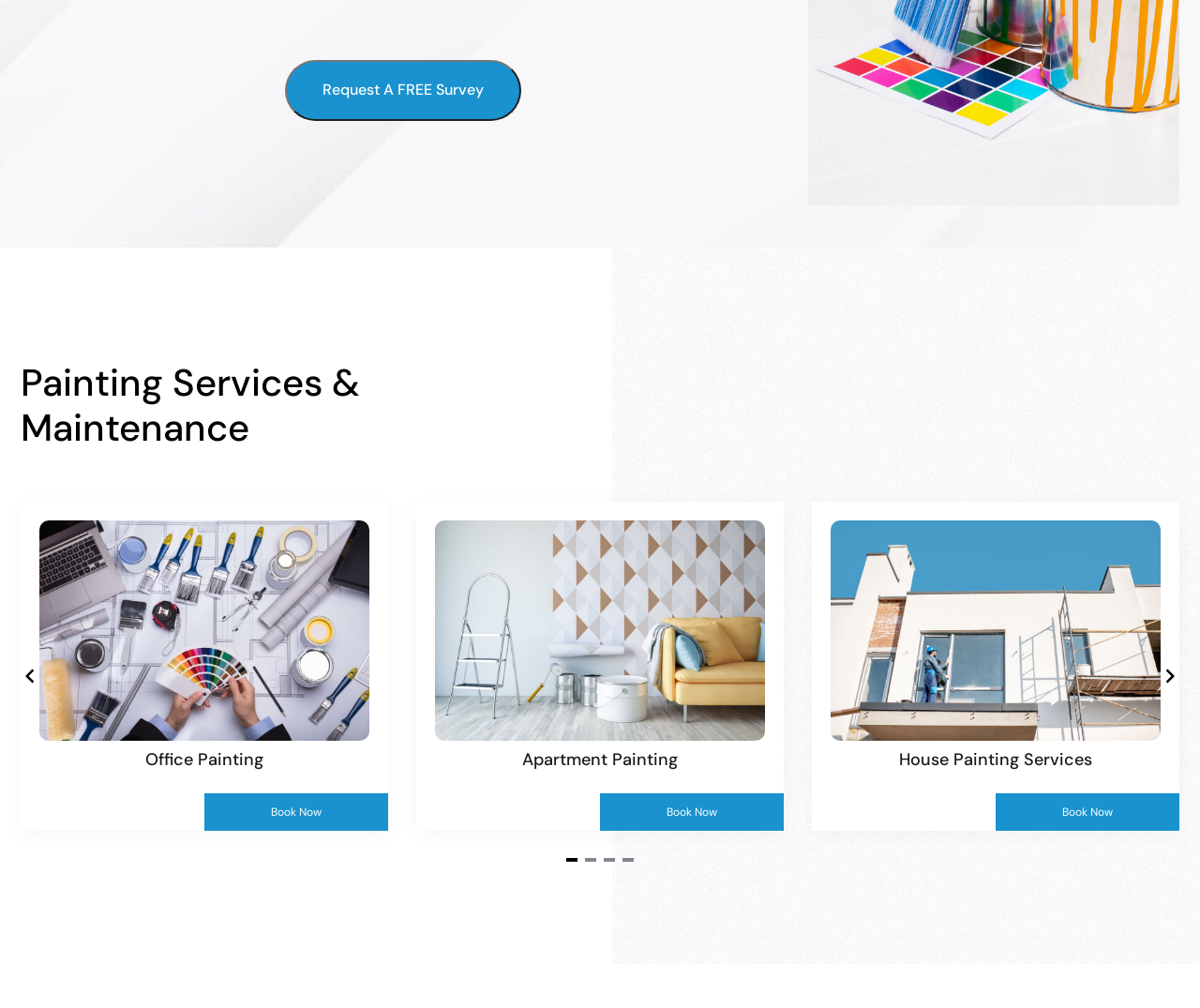Please locate the bounding box coordinates of the element that needs to be clicked to achieve the following instruction: "View house painting services". The coordinates should be four float numbers between 0 and 1, i.e., [left, top, right, bottom].

[0.09, 0.742, 0.251, 0.764]